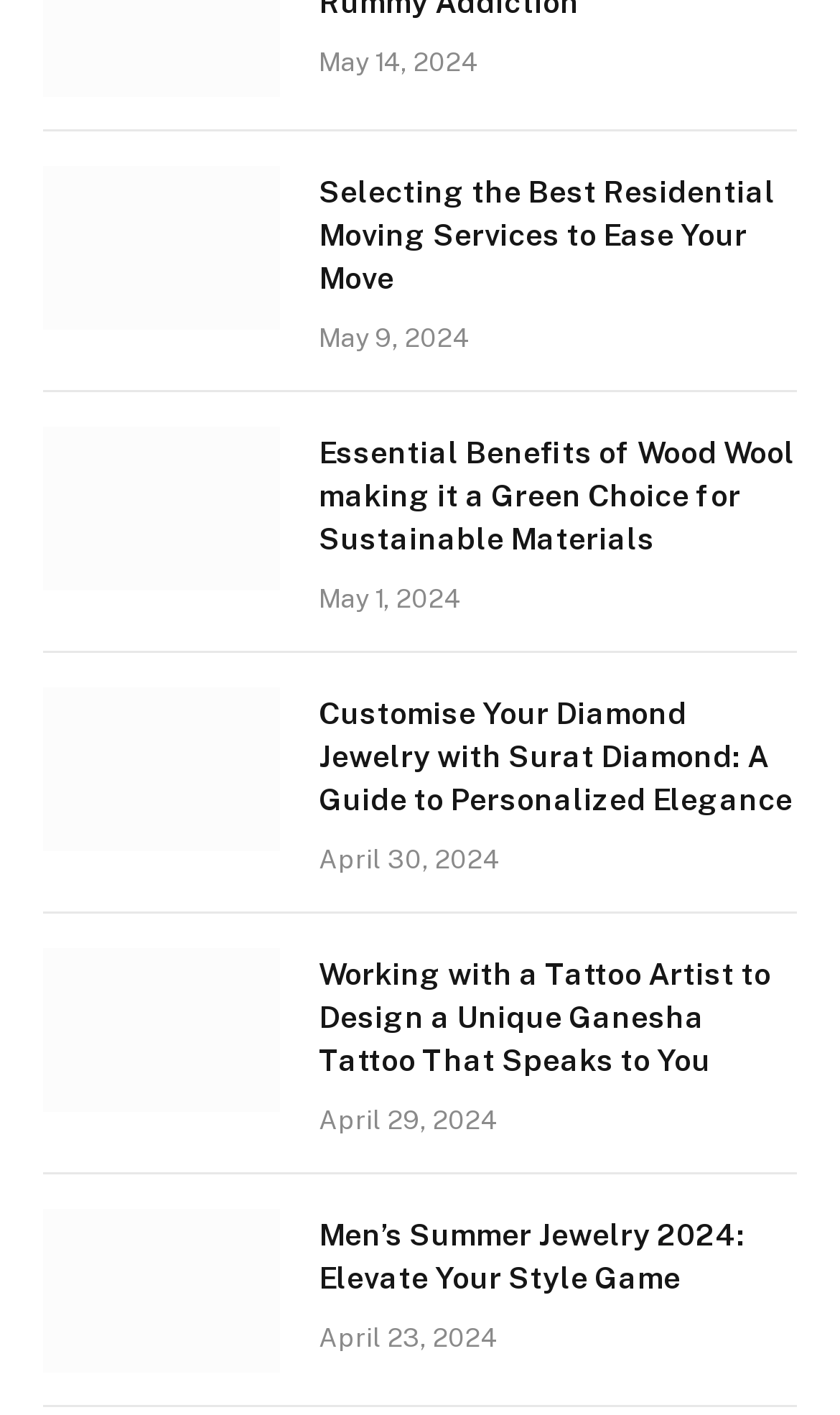Respond to the following question using a concise word or phrase: 
What is the title of the second article?

Essential Benefits of Wood Wool making it a Green Choice for Sustainable Materials